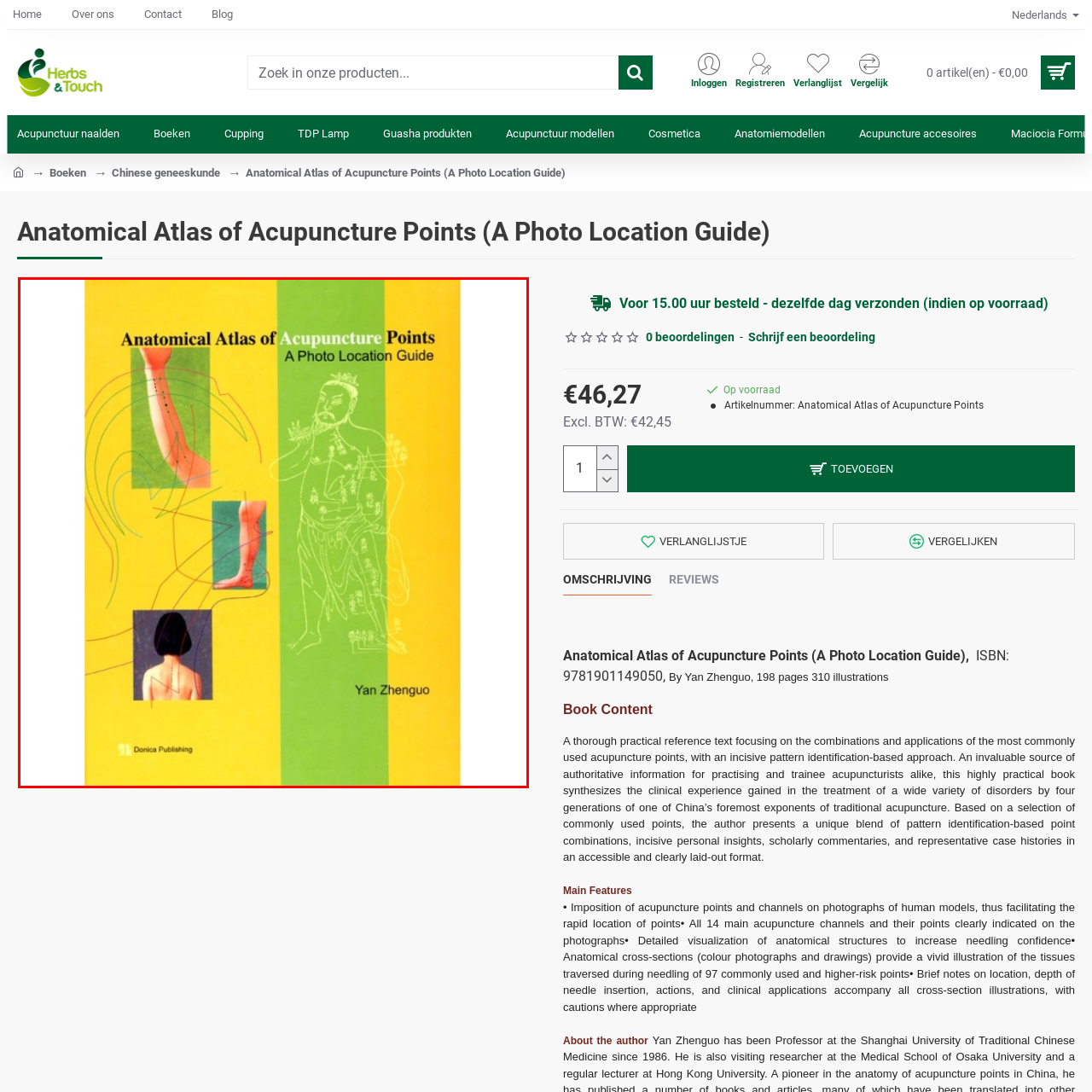Observe the image within the red-bordered area and respond to the following question in detail, making use of the visual information: What is depicted in the illustration of the figure?

The illustration of the figure on the book cover showcases a traditional acupuncture style, which is a key aspect of the anatomical atlas's focus on traditional acupuncture.